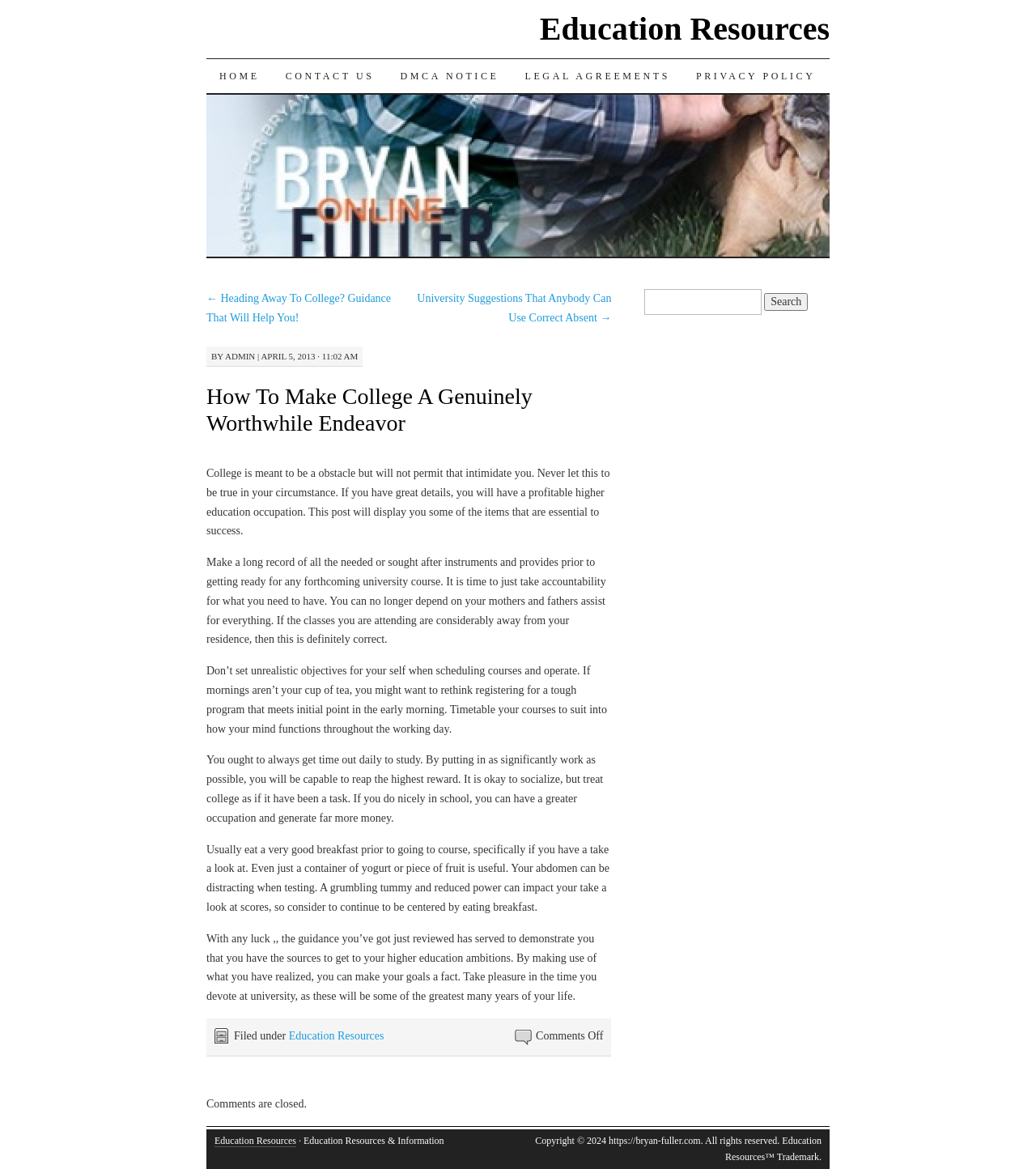Based on the image, please respond to the question with as much detail as possible:
How many paragraphs are in the article?

I counted the paragraphs in the article, which are separated by blank lines. There are 5 paragraphs in total.